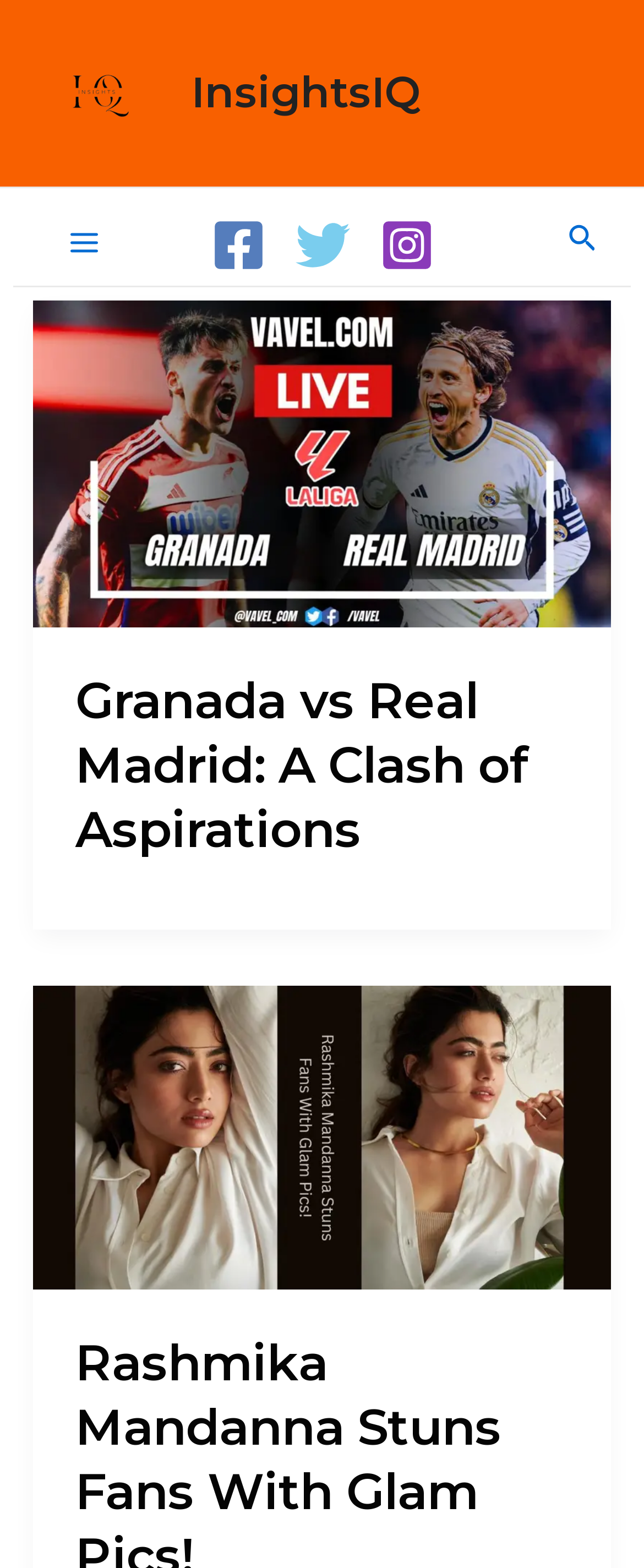Determine the bounding box coordinates for the region that must be clicked to execute the following instruction: "Read the article about Granada vs Real Madrid".

[0.051, 0.282, 0.949, 0.307]